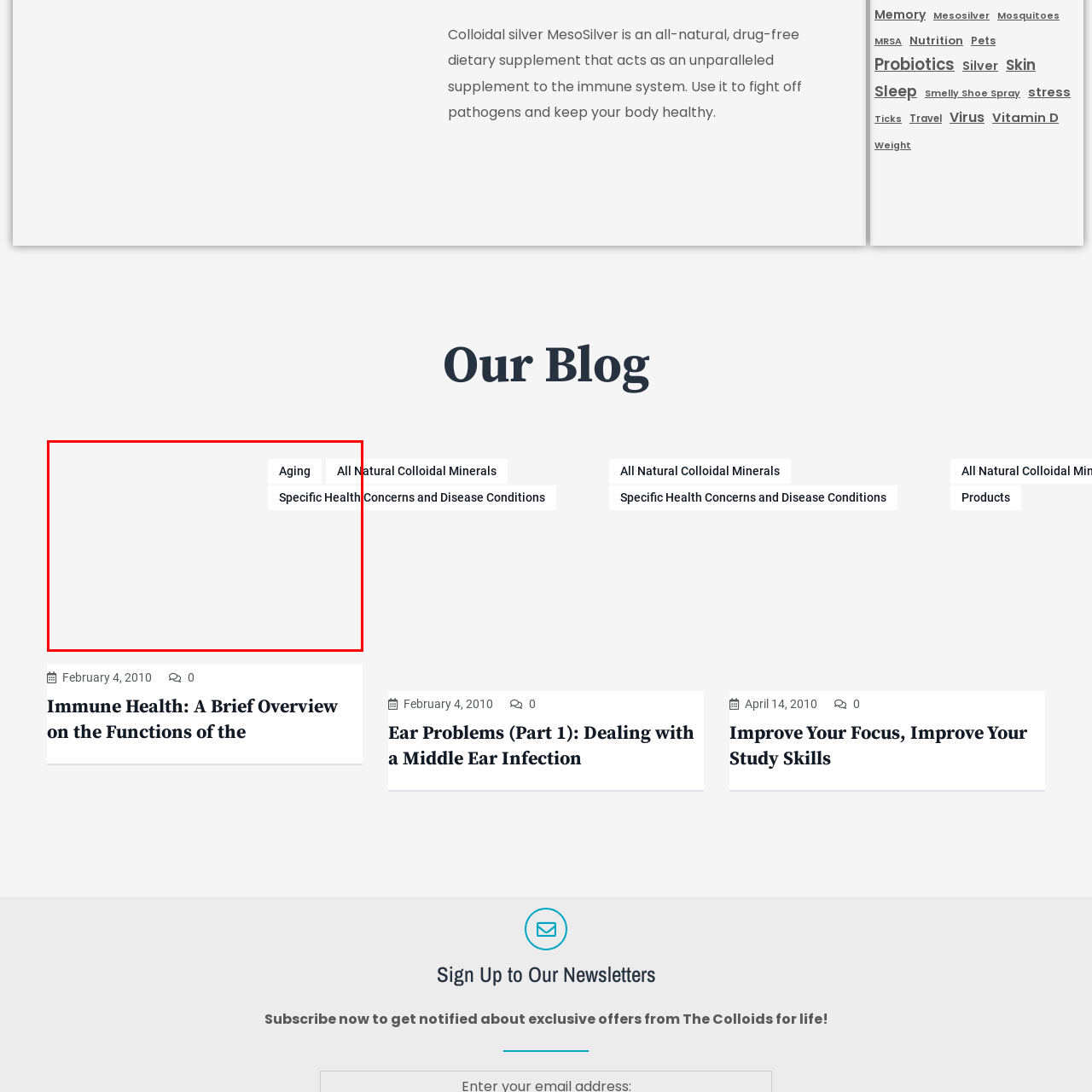View the image inside the red box and answer the question briefly with a word or phrase:
What type of information can users access through this navigation area?

Health-related information